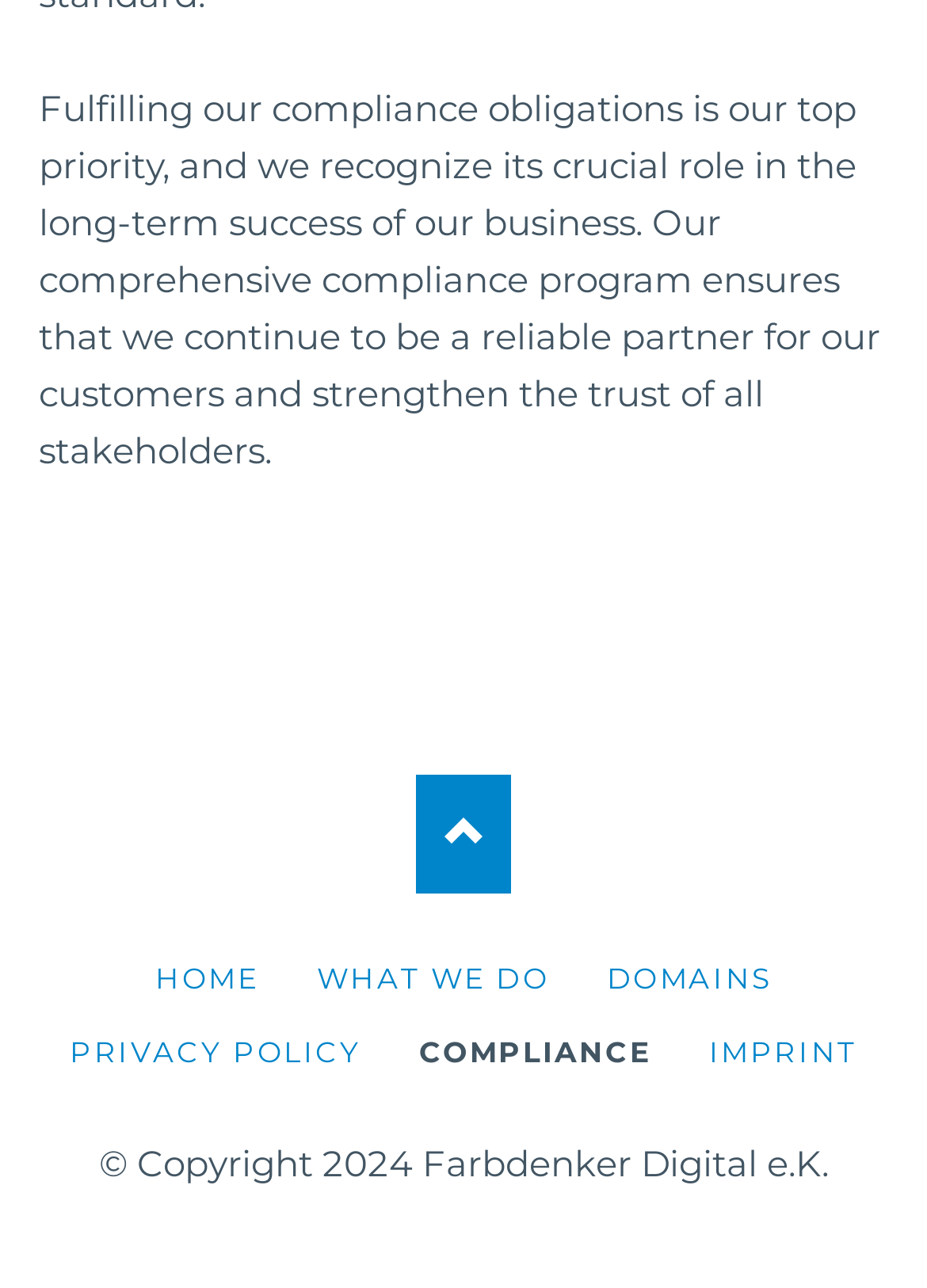Determine the bounding box coordinates (top-left x, top-left y, bottom-right x, bottom-right y) of the UI element described in the following text: What We Do

[0.316, 0.73, 0.618, 0.788]